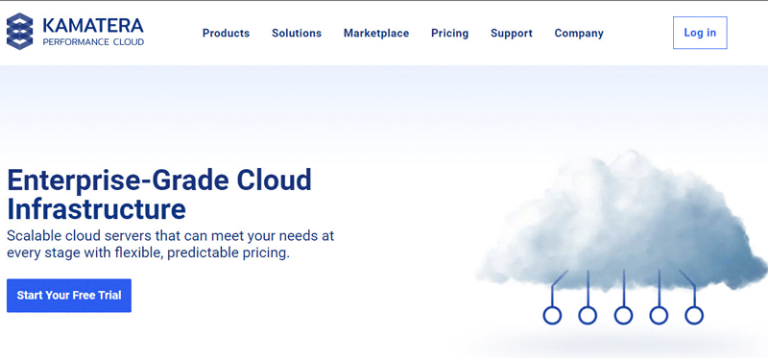Answer in one word or a short phrase: 
What is the pricing model of Kamatera's cloud servers?

Flexible, predictable